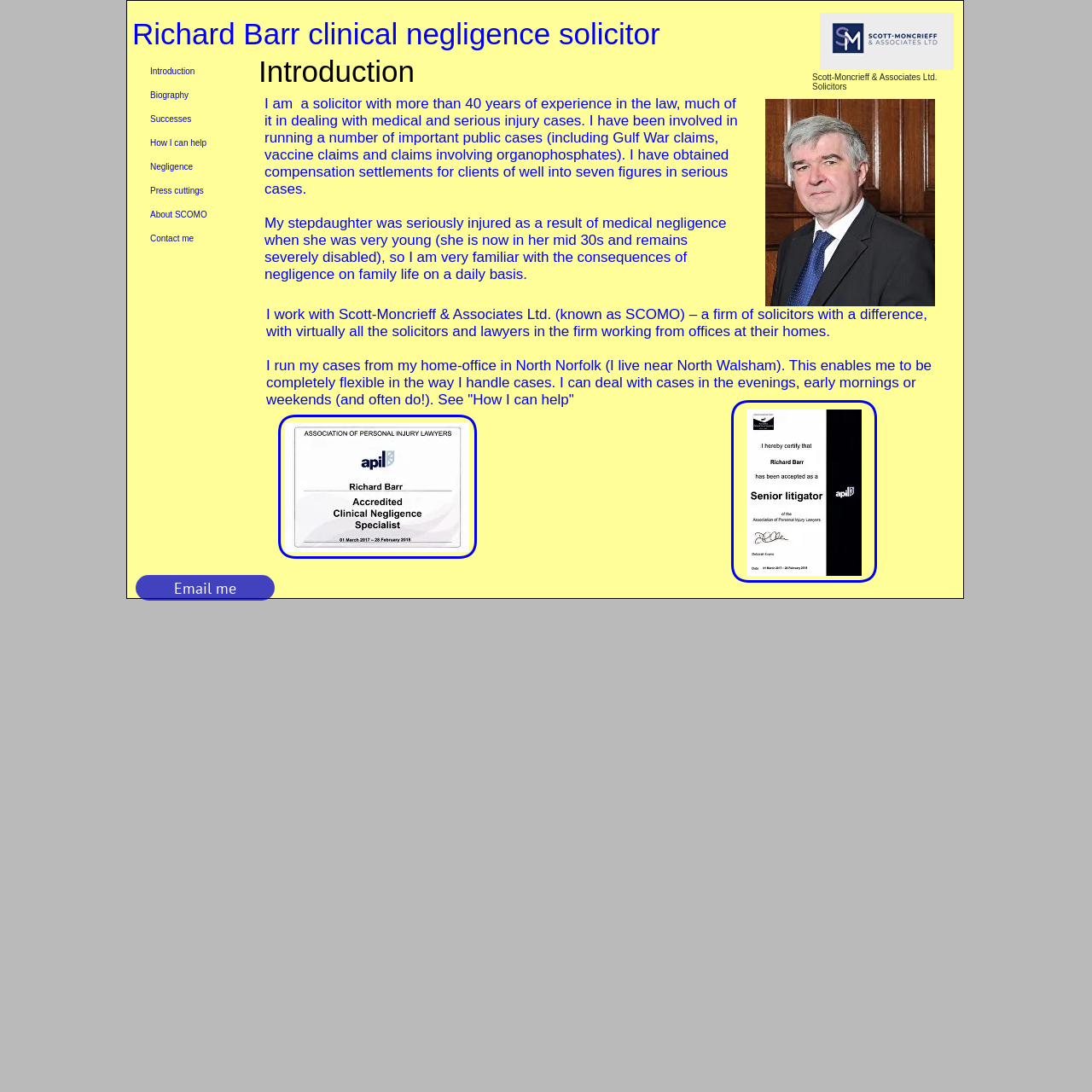Calculate the bounding box coordinates of the UI element given the description: "How I can hel".

[0.433, 0.359, 0.514, 0.373]